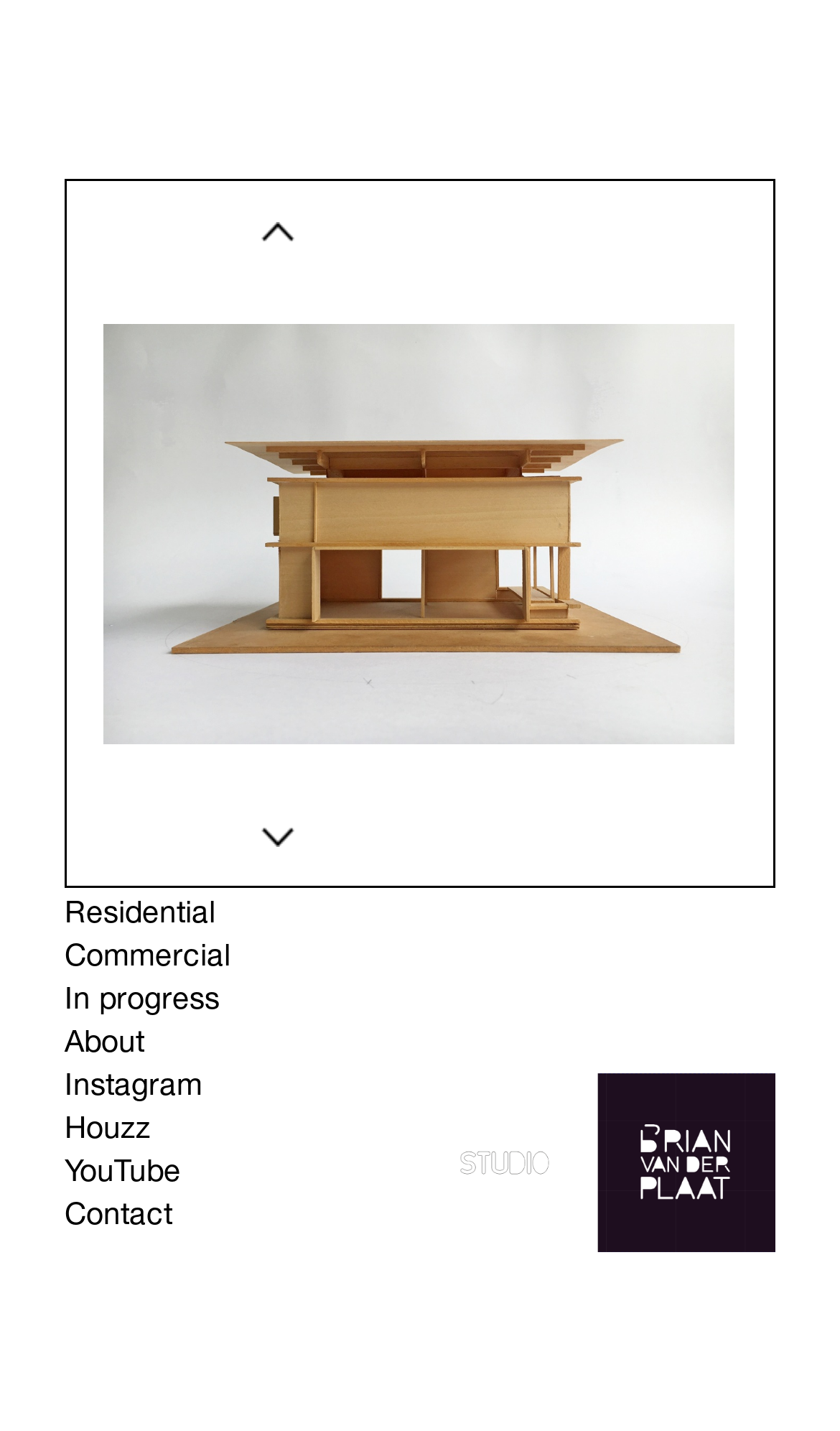From the webpage screenshot, identify the region described by Houzz. Provide the bounding box coordinates as (top-left x, top-left y, bottom-right x, bottom-right y), with each value being a floating point number between 0 and 1.

[0.077, 0.776, 0.333, 0.806]